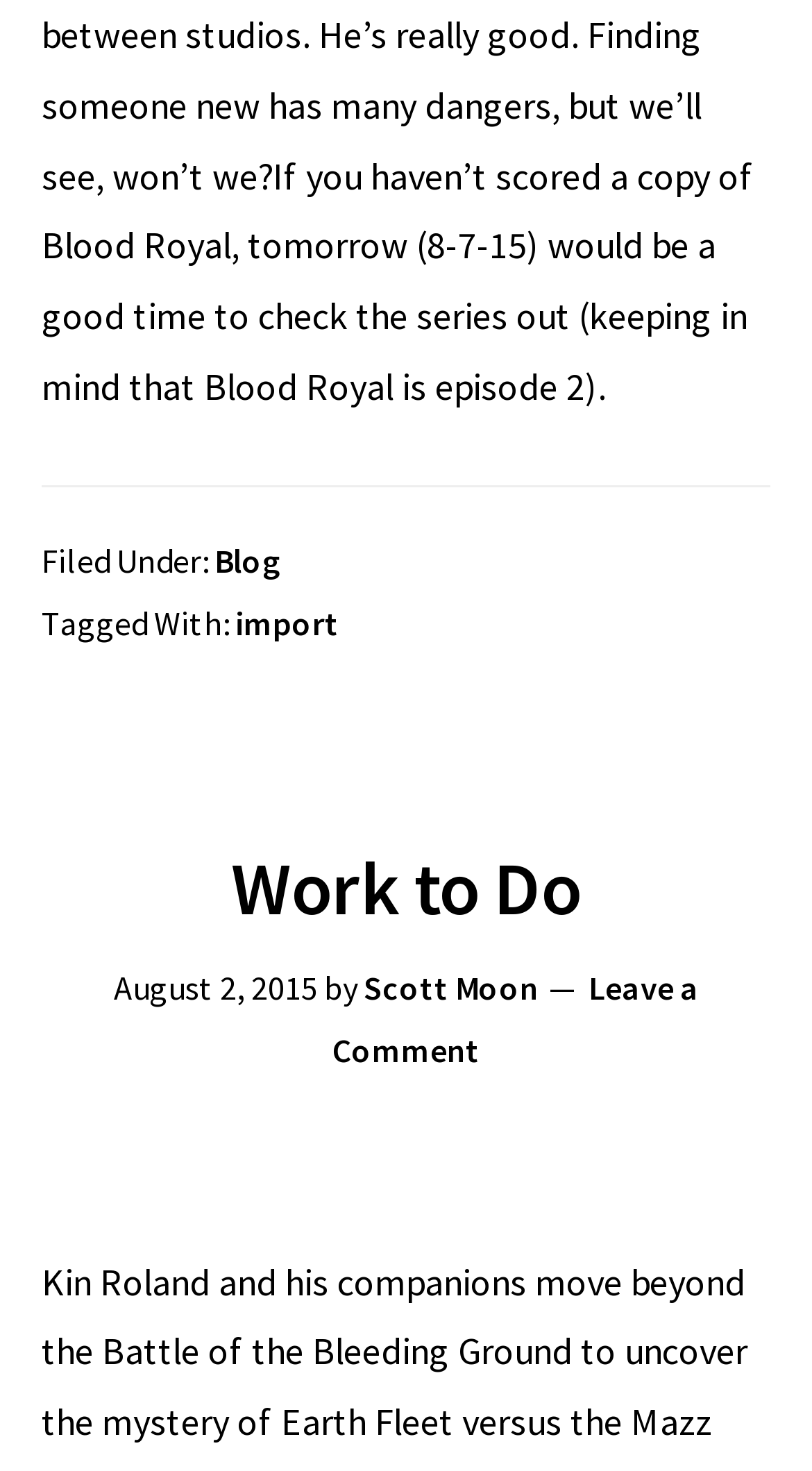Provide the bounding box coordinates, formatted as (top-left x, top-left y, bottom-right x, bottom-right y), with all values being floating point numbers between 0 and 1. Identify the bounding box of the UI element that matches the description: Leave a Comment

[0.409, 0.656, 0.86, 0.727]